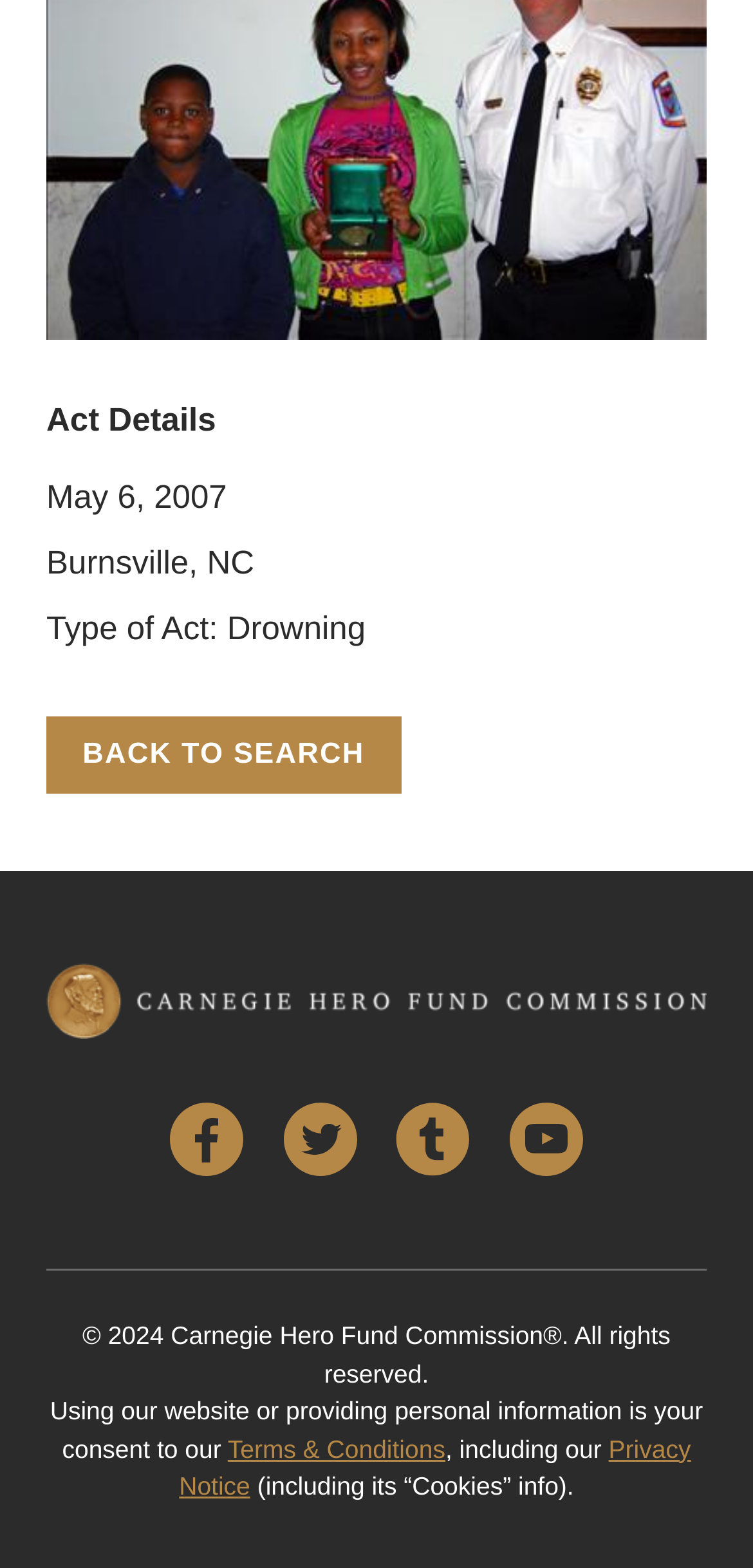Provide the bounding box coordinates for the UI element described in this sentence: "Privacy Notice". The coordinates should be four float values between 0 and 1, i.e., [left, top, right, bottom].

[0.238, 0.914, 0.918, 0.957]